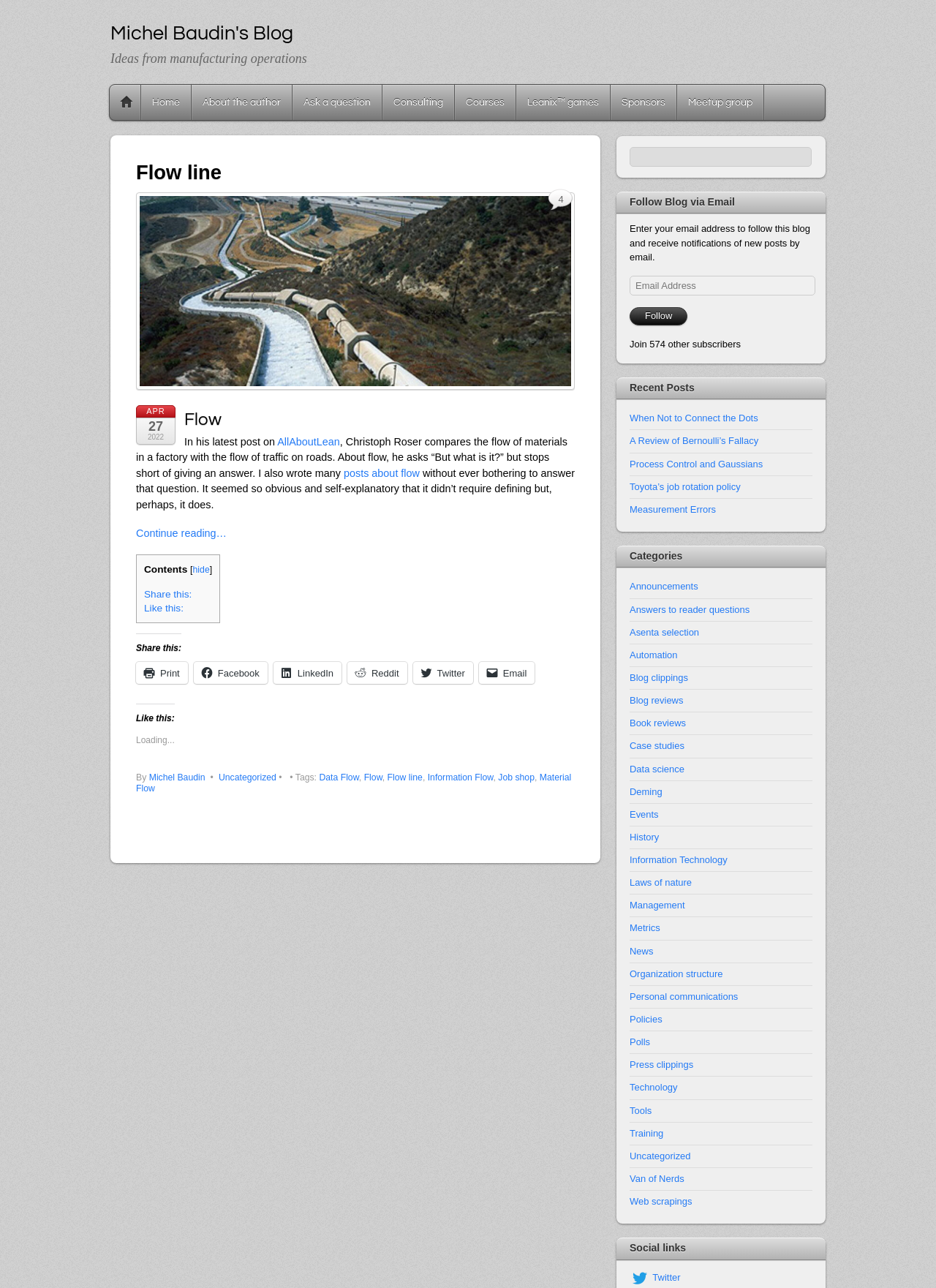Please give a concise answer to this question using a single word or phrase: 
What is the purpose of the textbox at the top right?

Search